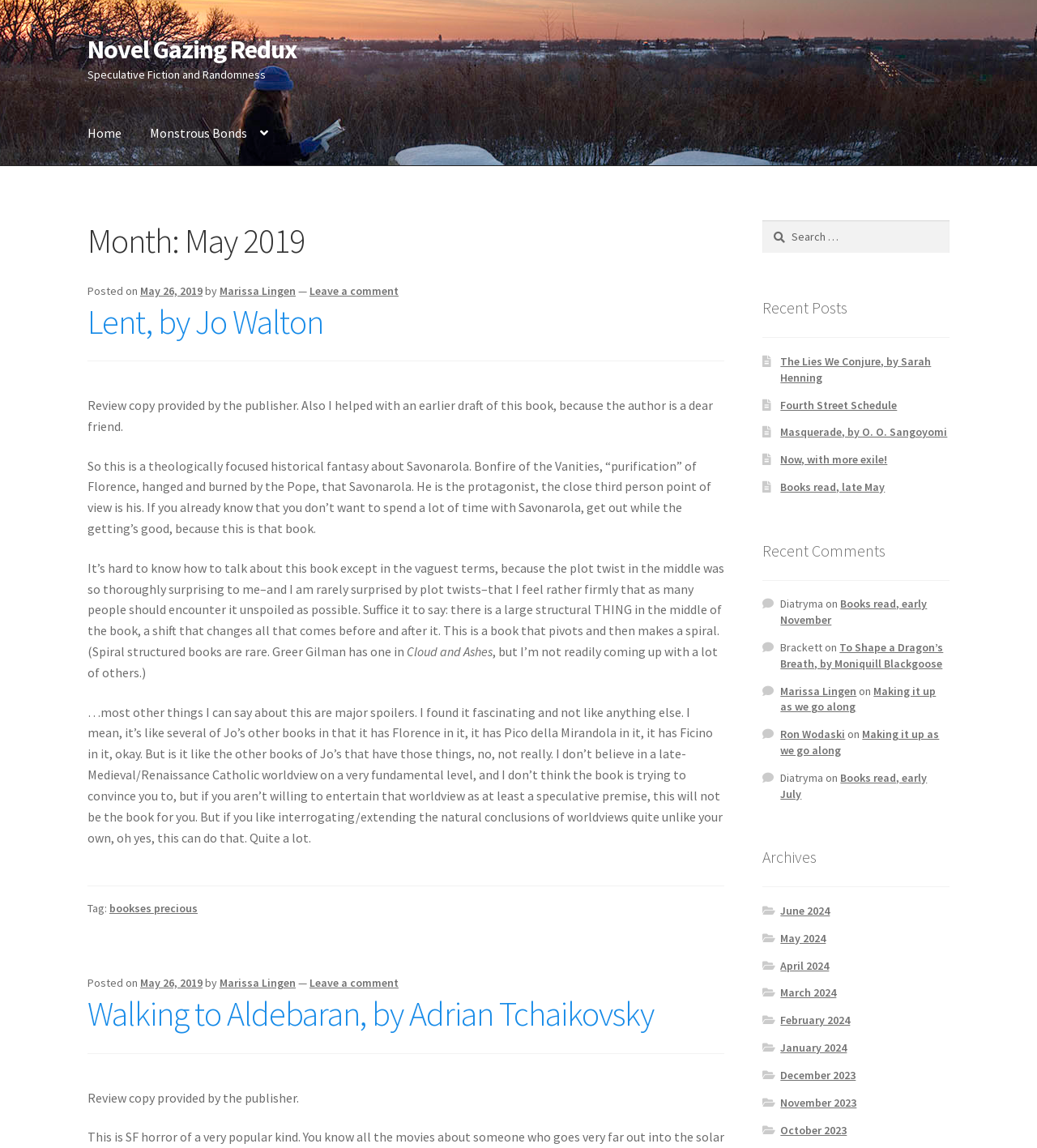Identify the primary heading of the webpage and provide its text.

Month: May 2019